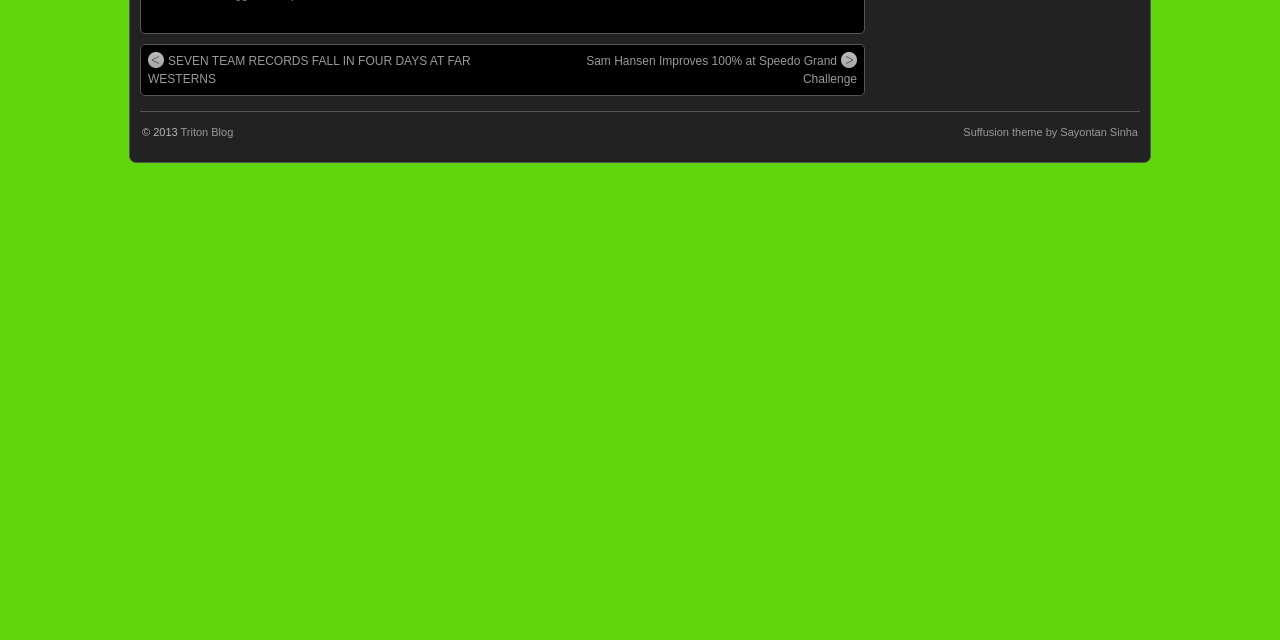Using the webpage screenshot, locate the HTML element that fits the following description and provide its bounding box: "Triton Blog".

[0.141, 0.197, 0.182, 0.215]